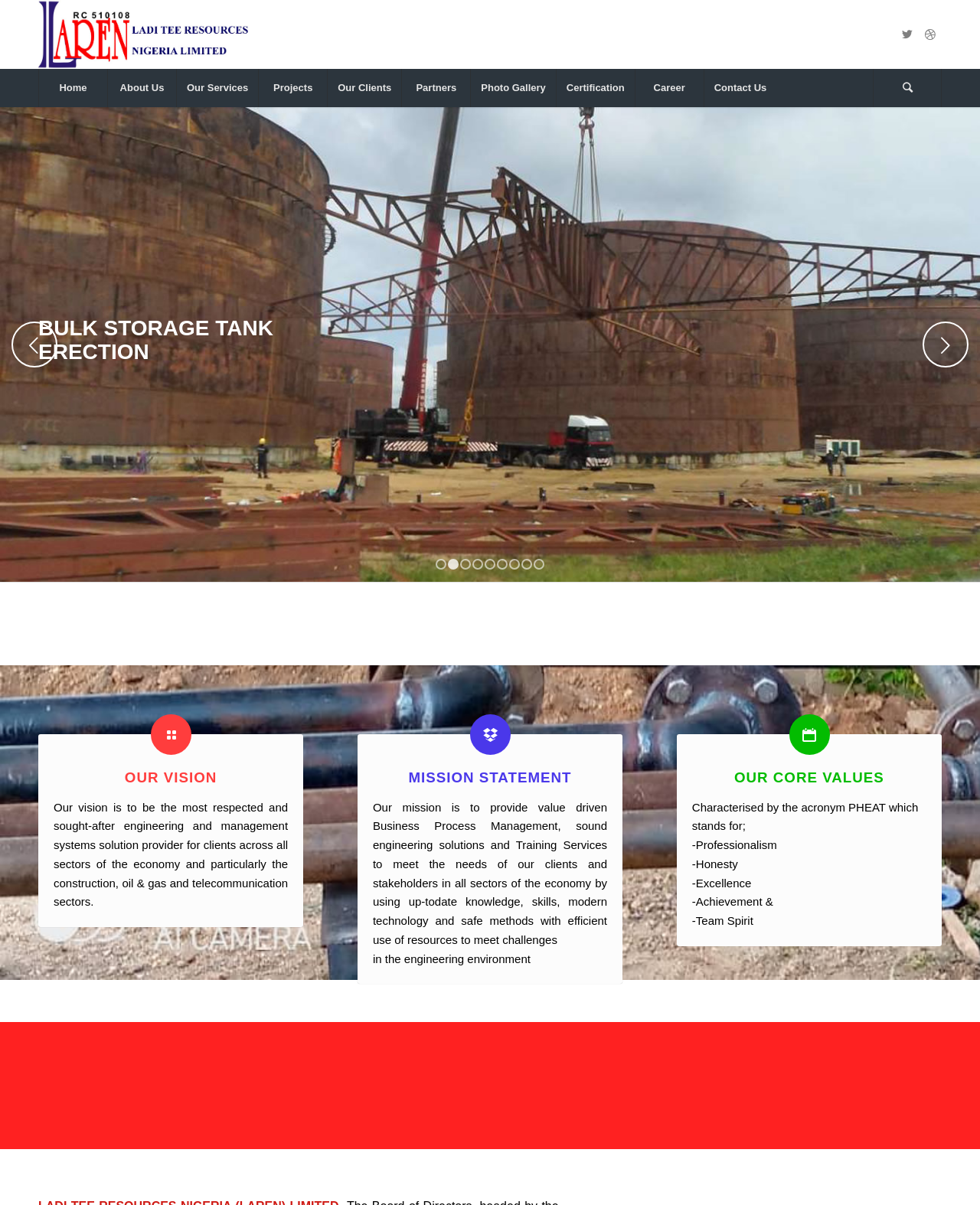Detail the features and information presented on the webpage.

The webpage is for LAREN, an engineering company. At the top left, there is a logo and a link to the company's name, "LAREN". Next to it, there are several links to the company's social media profiles, including Twitter and Dribbble, although they are hidden from view. 

Below the logo, there is a navigation menu with 11 links: "Home", "About Us", "Our Services", "Projects", "Our Clients", "Partners", "Photo Gallery", "Certification", "Career", "Contact Us", and "Search". The "Search" link is also hidden from view.

On the right side of the page, there is a large image that spans the entire height of the page. Below the navigation menu, there is a table with a heading "BULK STORAGE TANKS".

The main content of the page is divided into three sections. The first section has a heading "OUR VISION" and a paragraph of text describing the company's vision. The second section has a heading "MISSION STATEMENT" and a paragraph of text describing the company's mission. The third section has a heading "OUR CORE VALUES" and a list of values characterized by the acronym PHEAT, which stands for Professionalism, Honesty, Excellence, Achievement, and Team Spirit.

At the bottom of the page, there is a table with a heading that describes the company's services and a call-to-action link "GET A QUOTE". There are also pagination links at the bottom of the page, with 9 links to different pages.